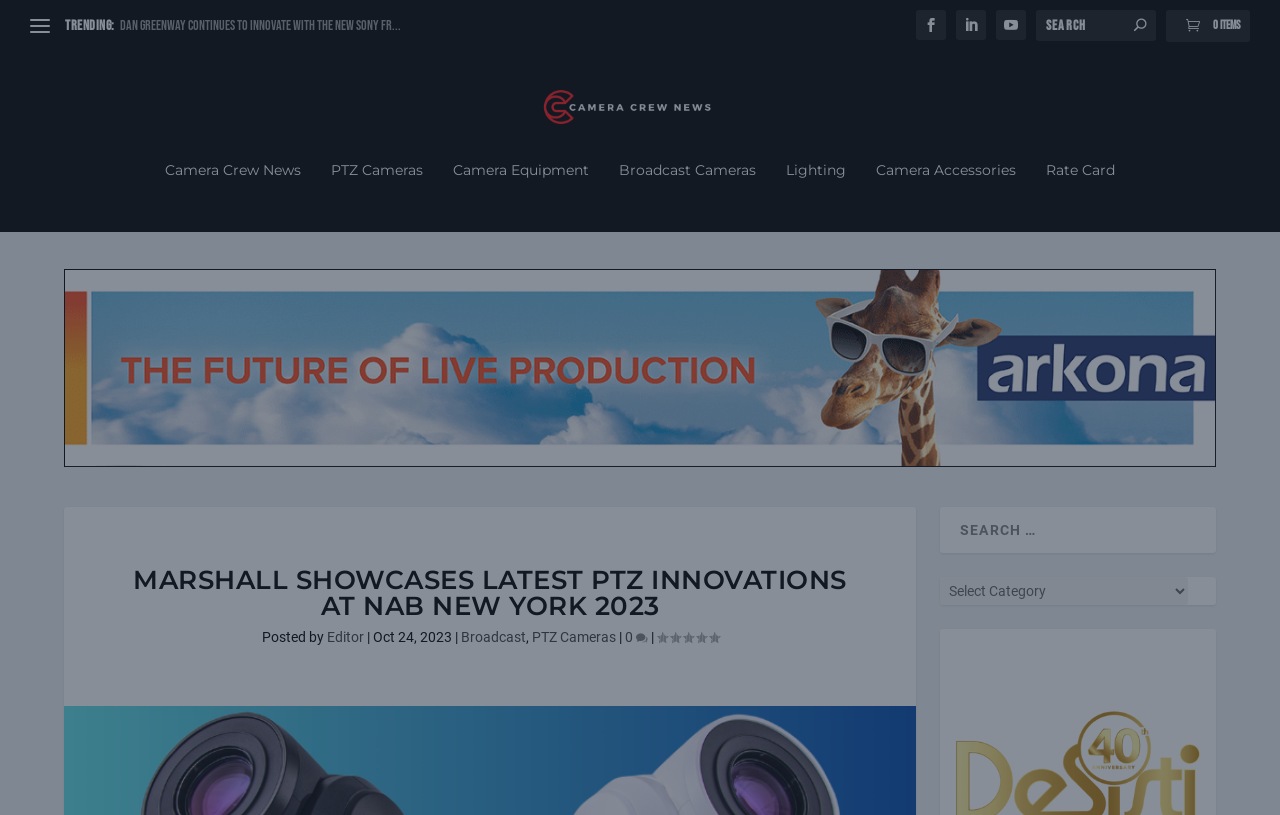Please locate the bounding box coordinates for the element that should be clicked to achieve the following instruction: "Read the latest news". Ensure the coordinates are given as four float numbers between 0 and 1, i.e., [left, top, right, bottom].

[0.097, 0.699, 0.669, 0.775]